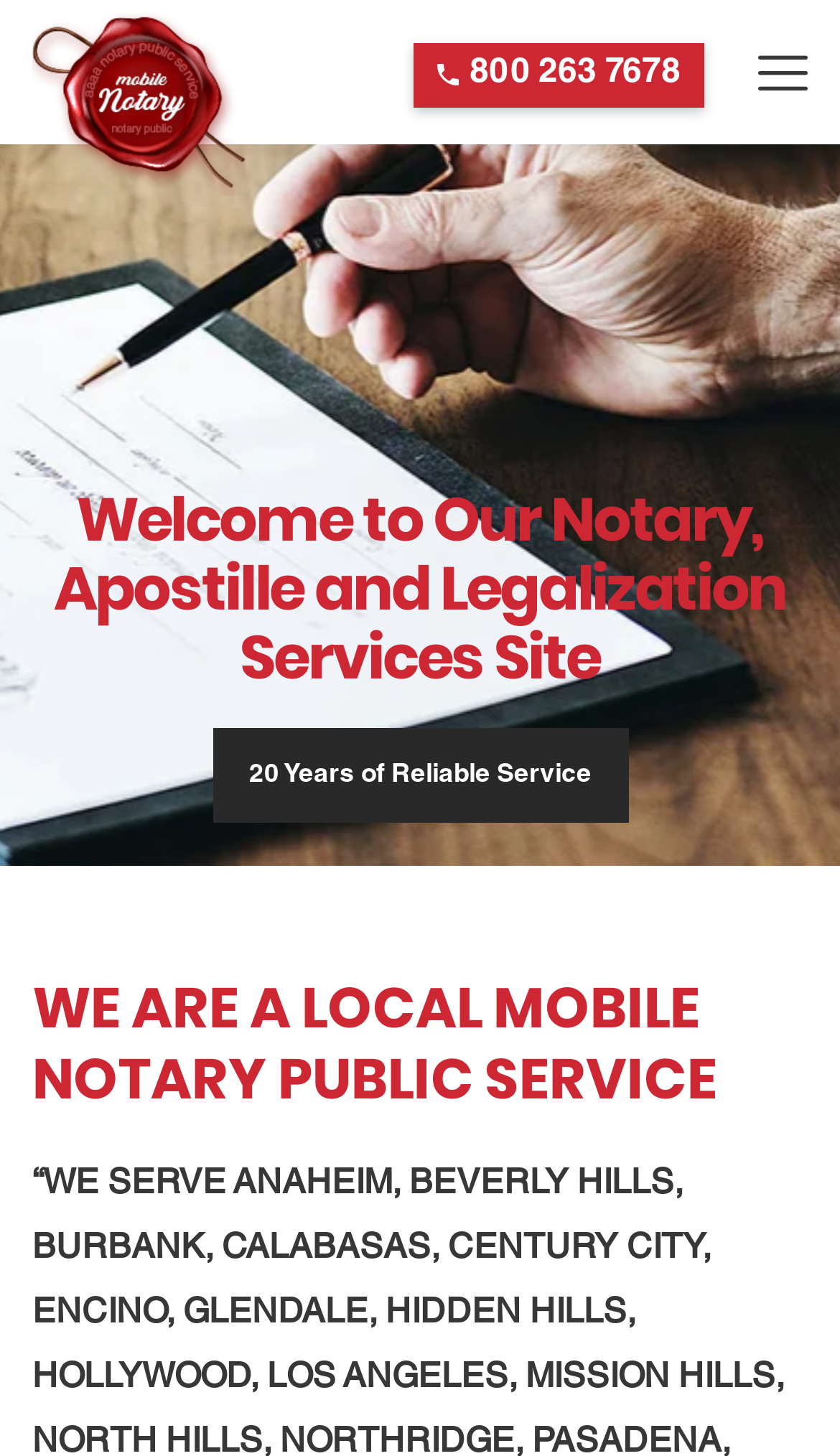What is the main service offered by this company?
Answer the question with a detailed and thorough explanation.

I inferred the main service by reading the heading elements on the webpage, which mention 'Notary, Apostille and Legalization Services' as the main topic of the webpage.